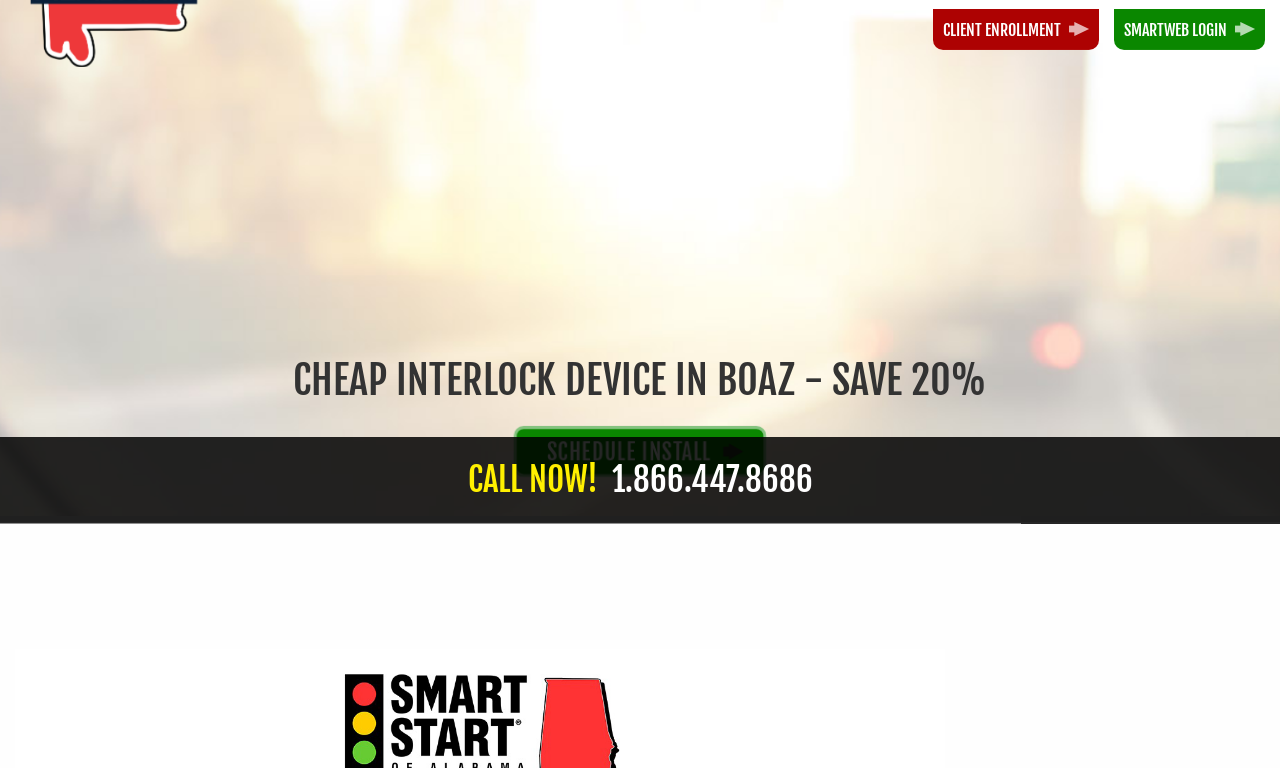Bounding box coordinates are specified in the format (top-left x, top-left y, bottom-right x, bottom-right y). All values are floating point numbers bounded between 0 and 1. Please provide the bounding box coordinate of the region this sentence describes: CALL NOW! 1.866.447.8686

[0.008, 0.706, 0.992, 0.766]